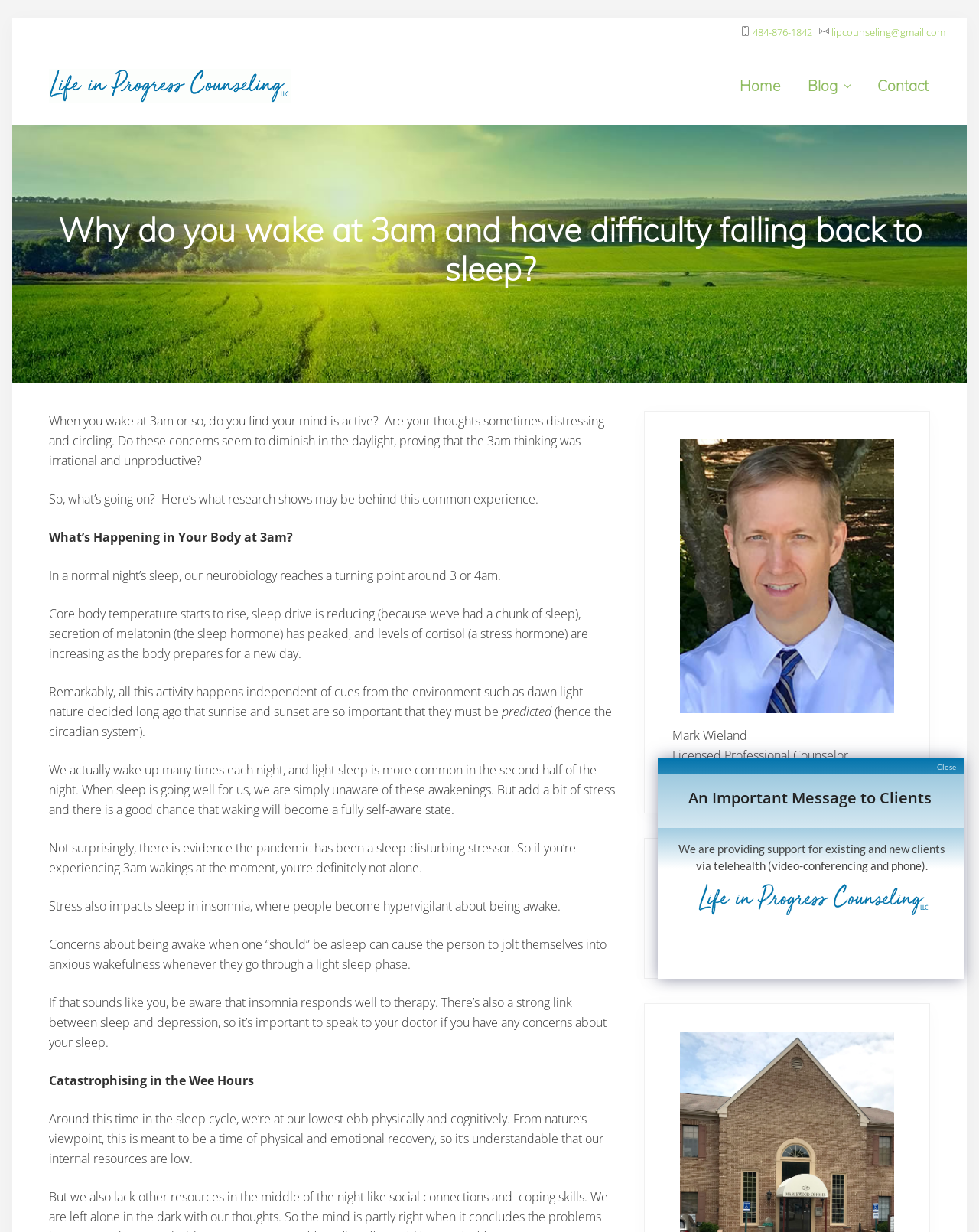Produce an elaborate caption capturing the essence of the webpage.

This webpage is about insomnia and sleep-related issues, specifically discussing why people wake up at 3 am and have difficulty falling back to sleep. At the top of the page, there are three "Skip to" links, followed by a header section with the title "insomnia – Mark Wieland, Licensed Professional Counselor, MA-LPA" and a complementary section with a heading "Before Header". 

Below this, there is a section with contact information, including a phone number and email address, as well as a logo image. The main content of the page is divided into two columns. The left column contains the main article, which starts with a heading "Why do you wake at 3am and have difficulty falling back to sleep?" and is followed by several paragraphs of text discussing the possible reasons behind this phenomenon, including the body's natural sleep cycle, stress, and insomnia. 

The right column is the primary sidebar, which contains an image of Mark Wieland, a heading "Primary Sidebar", and some text describing his profession and office hours. There is also an important message to clients about telehealth support during the pandemic. At the bottom of the page, there is an image of "Life In Progress Counseling" and a "Close" button. Throughout the page, there are several images, including a header image and a logo image.